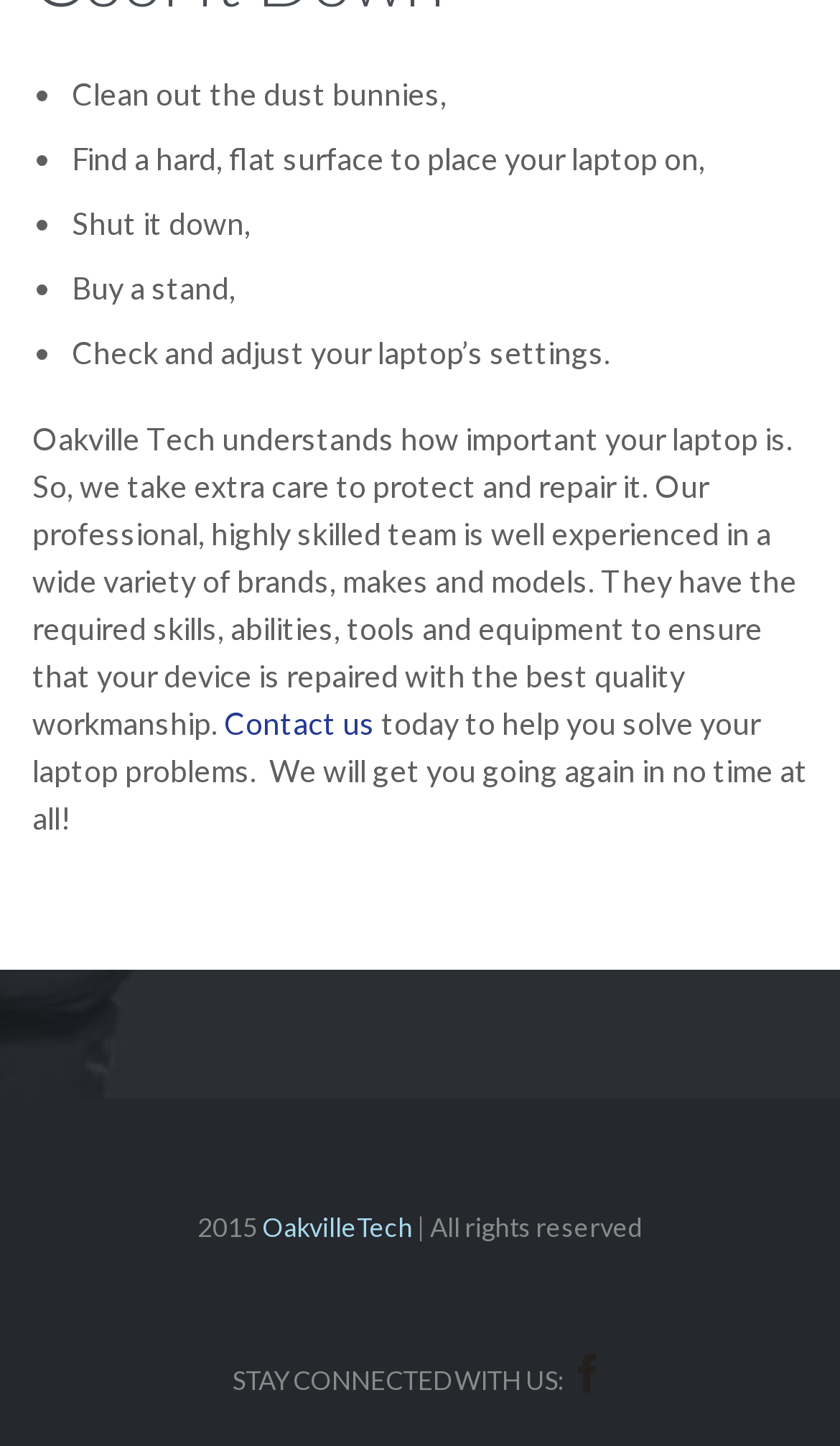What is the purpose of Oakville Tech?
Please utilize the information in the image to give a detailed response to the question.

The purpose of Oakville Tech can be inferred from the text on the webpage, which mentions that they take extra care to protect and repair laptops. This suggests that the primary purpose of Oakville Tech is to repair laptops.